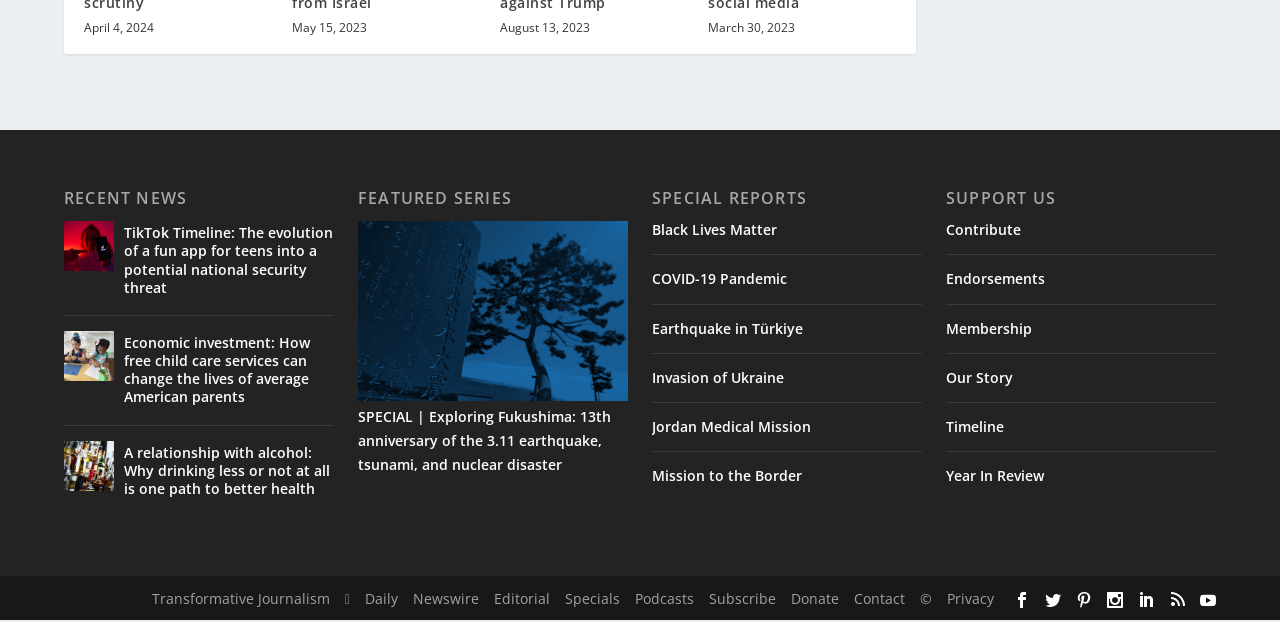What is the purpose of the 'SUPPORT US' section?
Can you give a detailed and elaborate answer to the question?

The 'SUPPORT US' section is located at the bottom of the webpage, and it provides links to ways to support the organization, such as 'Contribute', 'Endorsements', 'Membership', 'Our Story', 'Timeline', and 'Year In Review'.